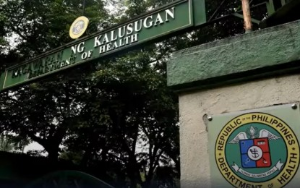Please answer the following question using a single word or phrase: What is the significance of the lush trees surrounding the department?

Serene backdrop